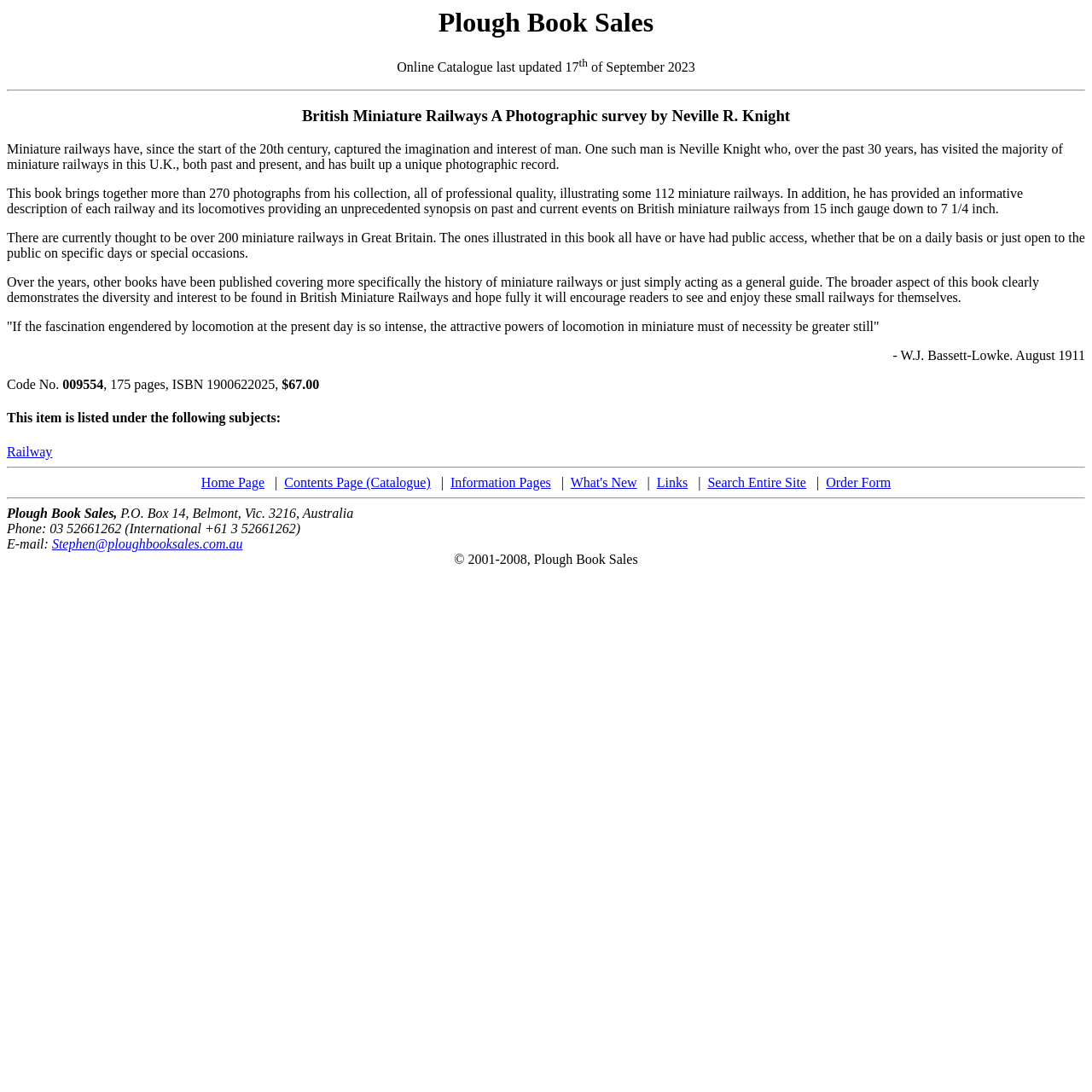Extract the heading text from the webpage.

Plough Book Sales